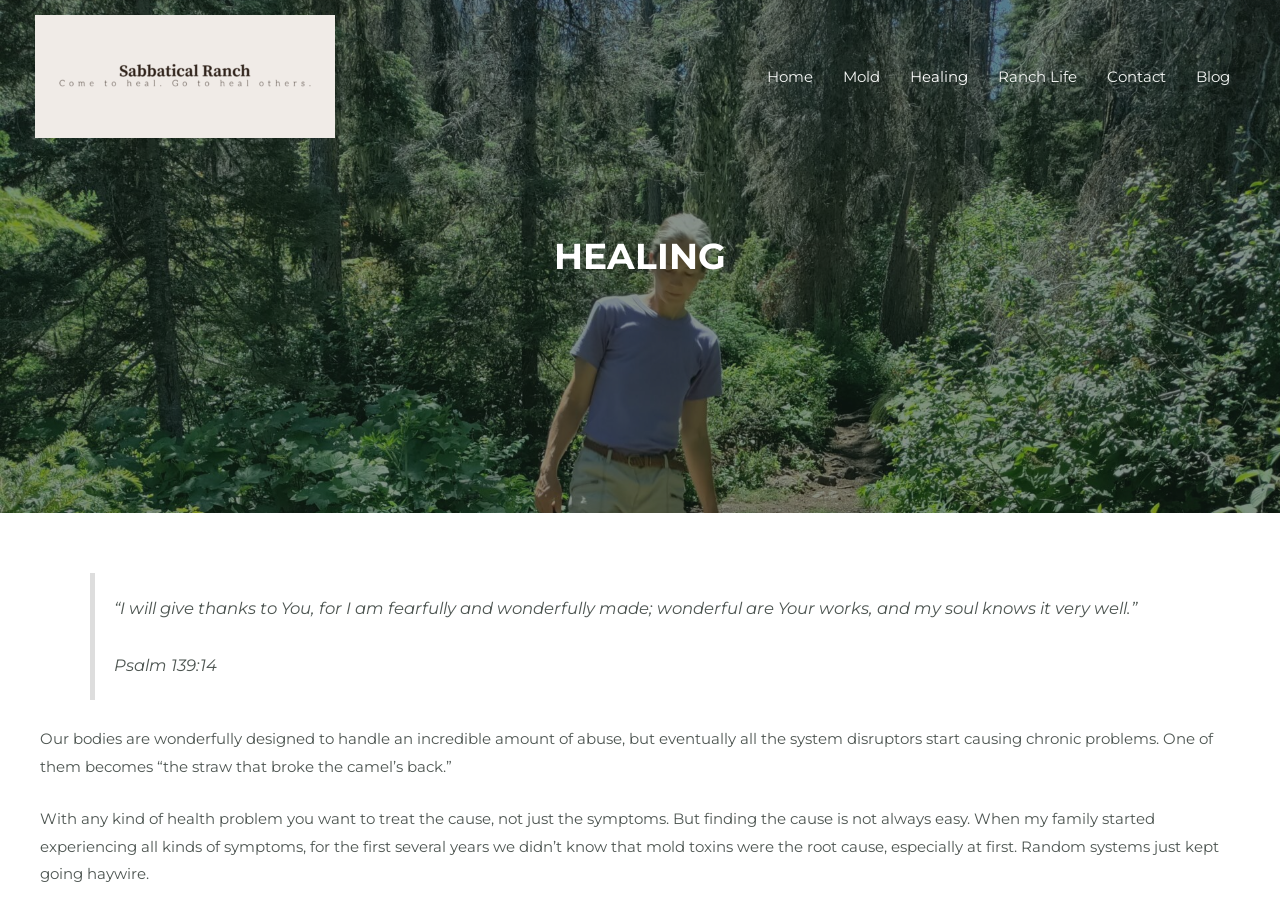How many images are there on the page?
Answer the question based on the image using a single word or a brief phrase.

1